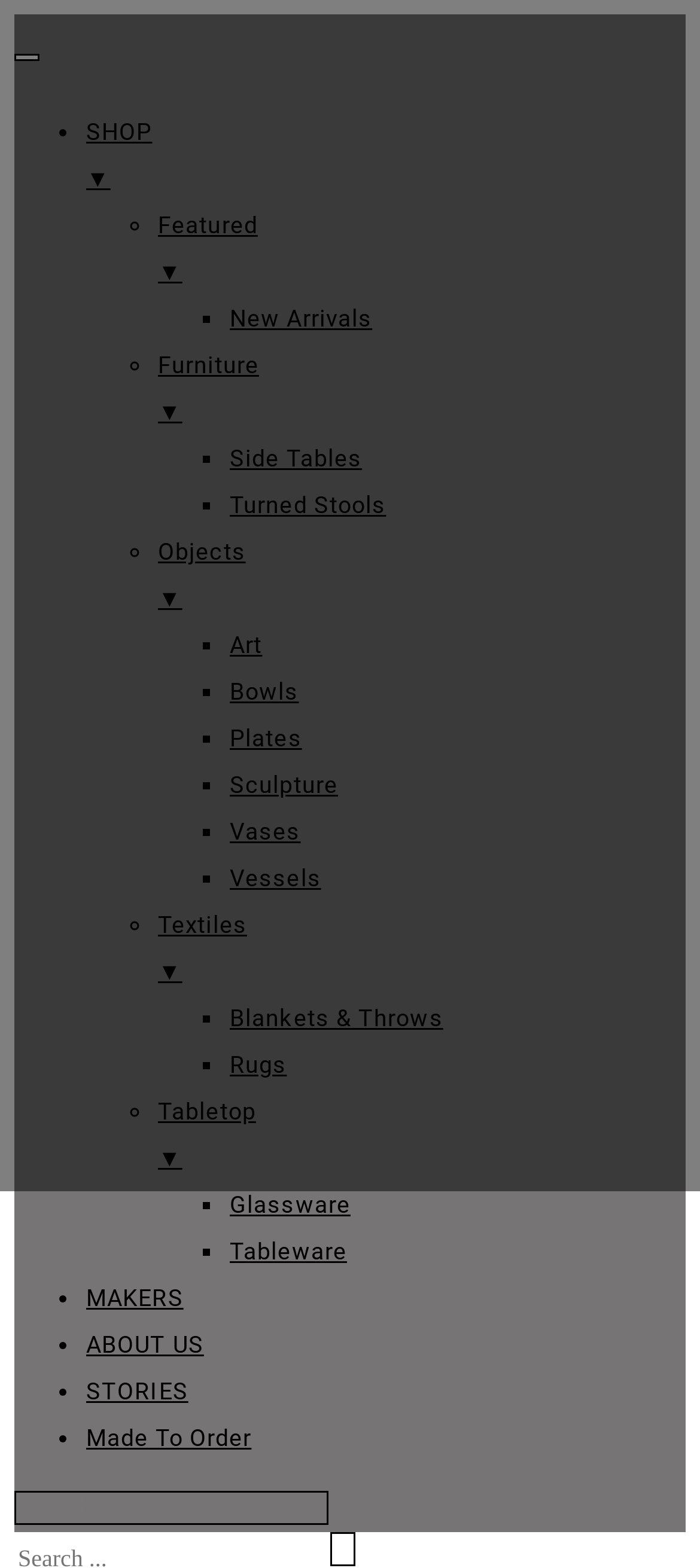Provide the bounding box coordinates for the specified HTML element described in this description: "Blankets & ThrowsRugs". The coordinates should be four float numbers ranging from 0 to 1, in the format [left, top, right, bottom].

[0.226, 0.635, 0.979, 0.695]